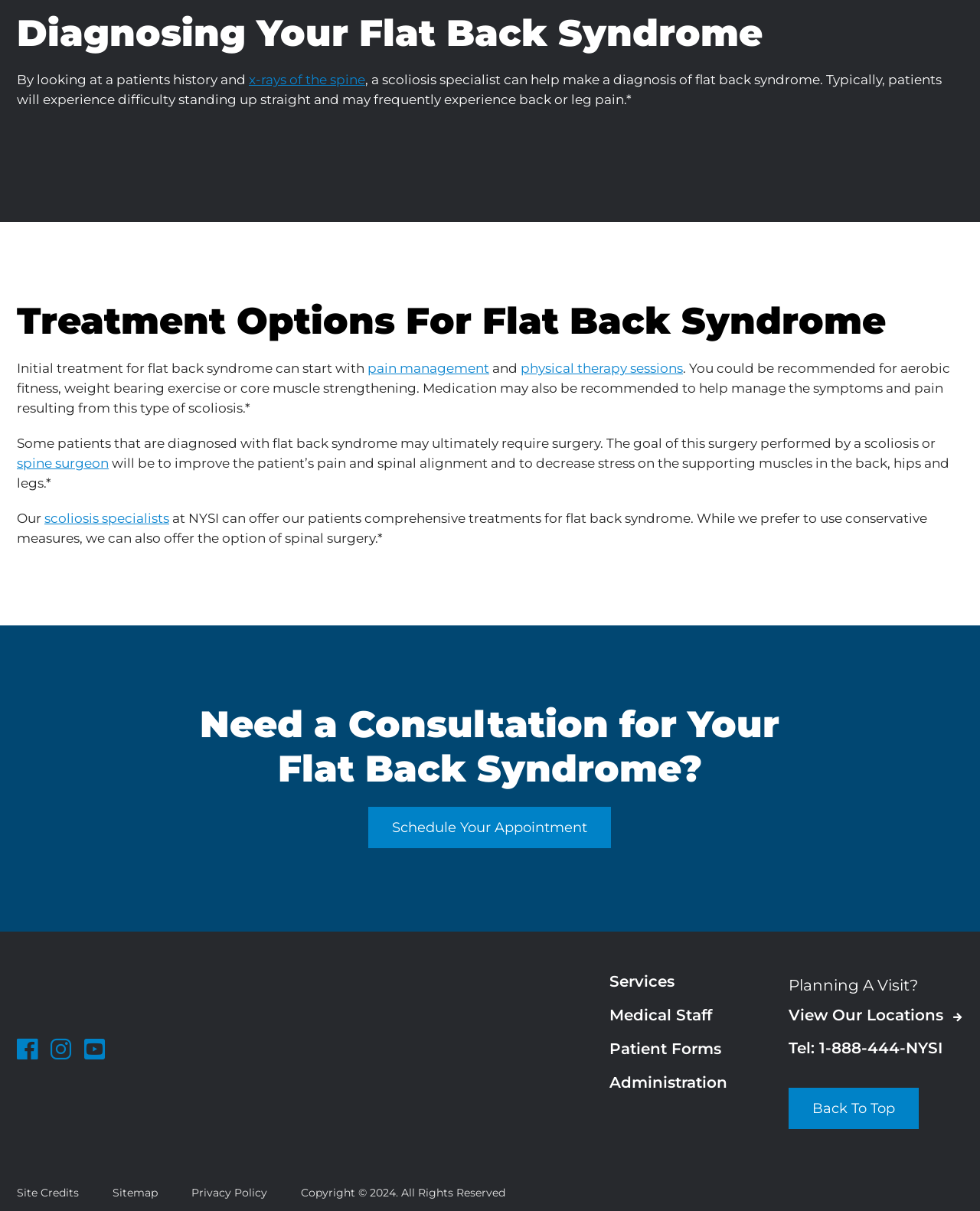Provide the bounding box coordinates of the HTML element described as: "x-rays of the spine". The bounding box coordinates should be four float numbers between 0 and 1, i.e., [left, top, right, bottom].

[0.254, 0.06, 0.373, 0.072]